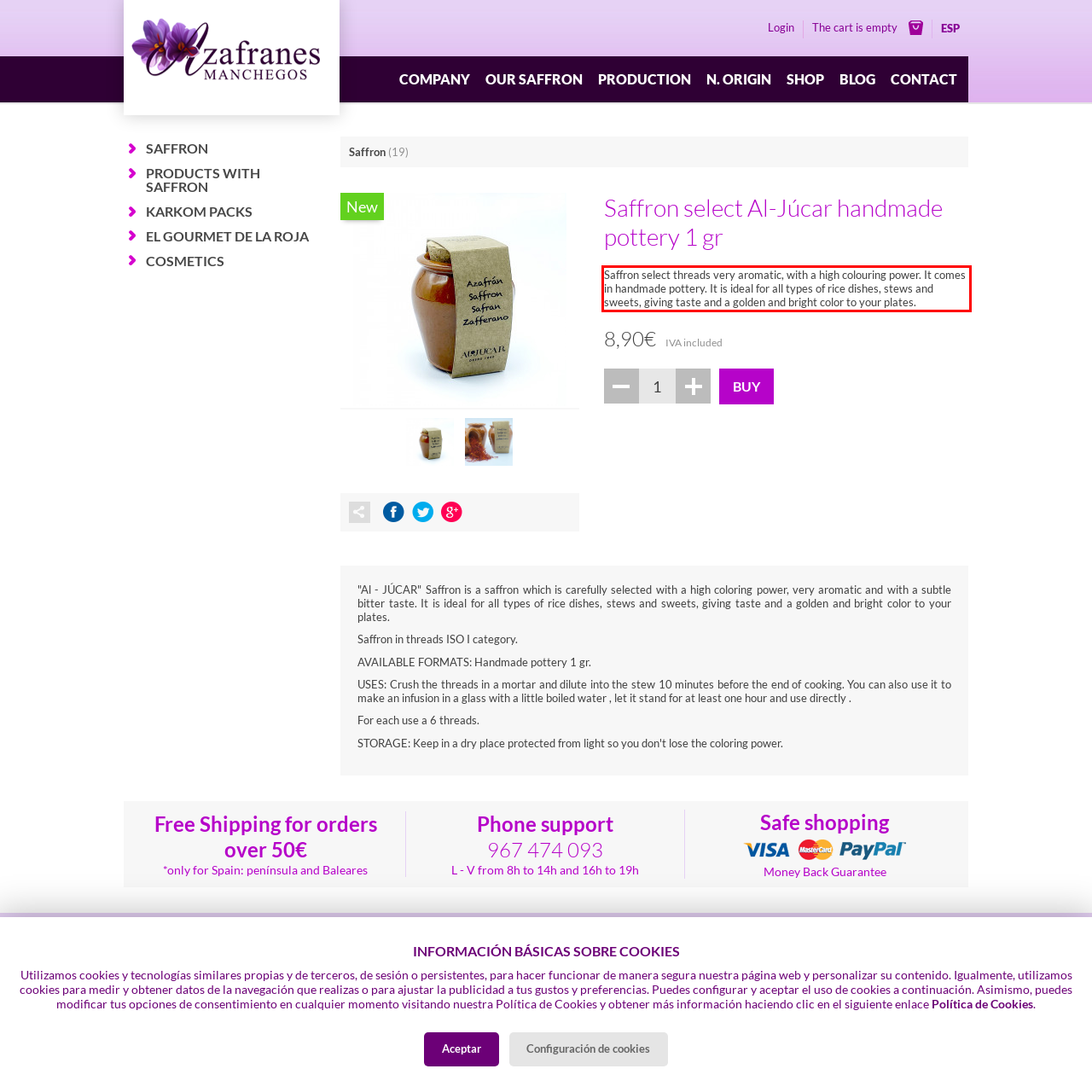You have a screenshot of a webpage, and there is a red bounding box around a UI element. Utilize OCR to extract the text within this red bounding box.

Saffron select threads very aromatic, with a high colouring power. It comes in handmade pottery. It is ideal for all types of rice dishes, stews and sweets, giving taste and a golden and bright color to your plates.